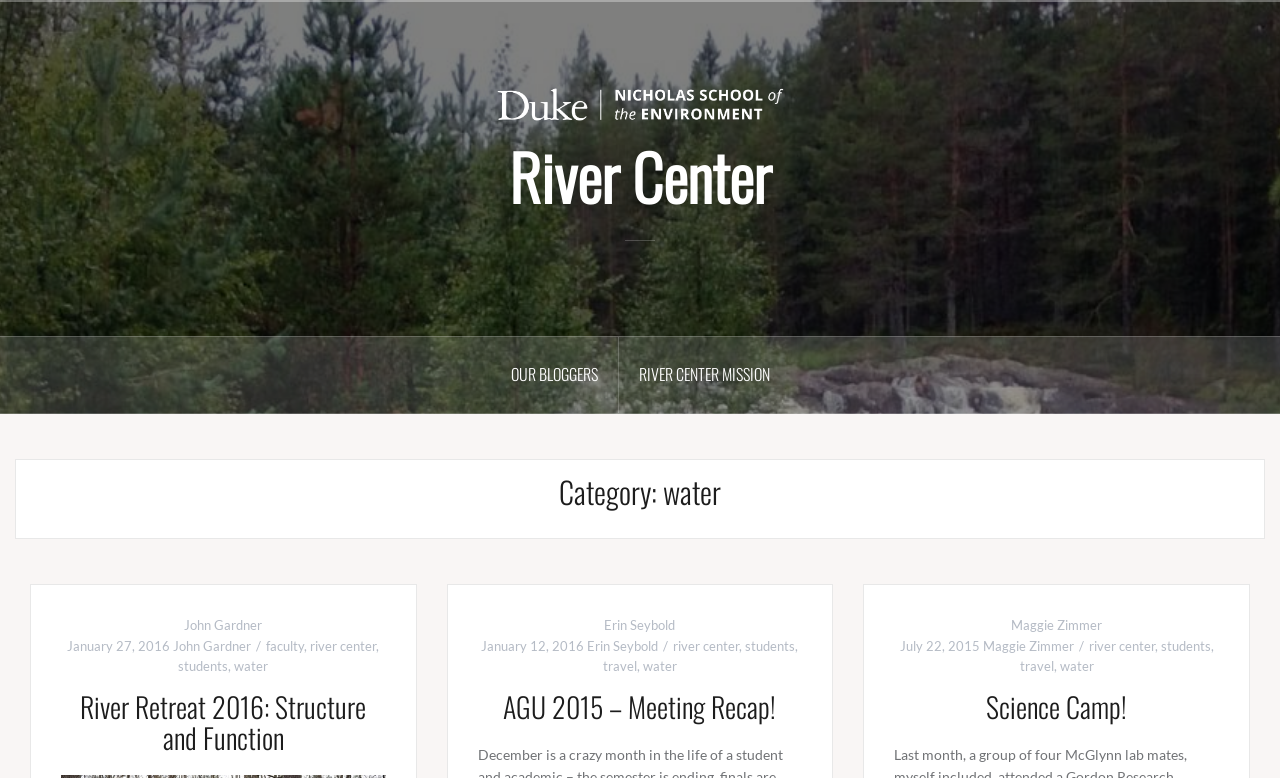Predict the bounding box coordinates of the area that should be clicked to accomplish the following instruction: "explore Science Camp!". The bounding box coordinates should consist of four float numbers between 0 and 1, i.e., [left, top, right, bottom].

[0.699, 0.89, 0.952, 0.929]